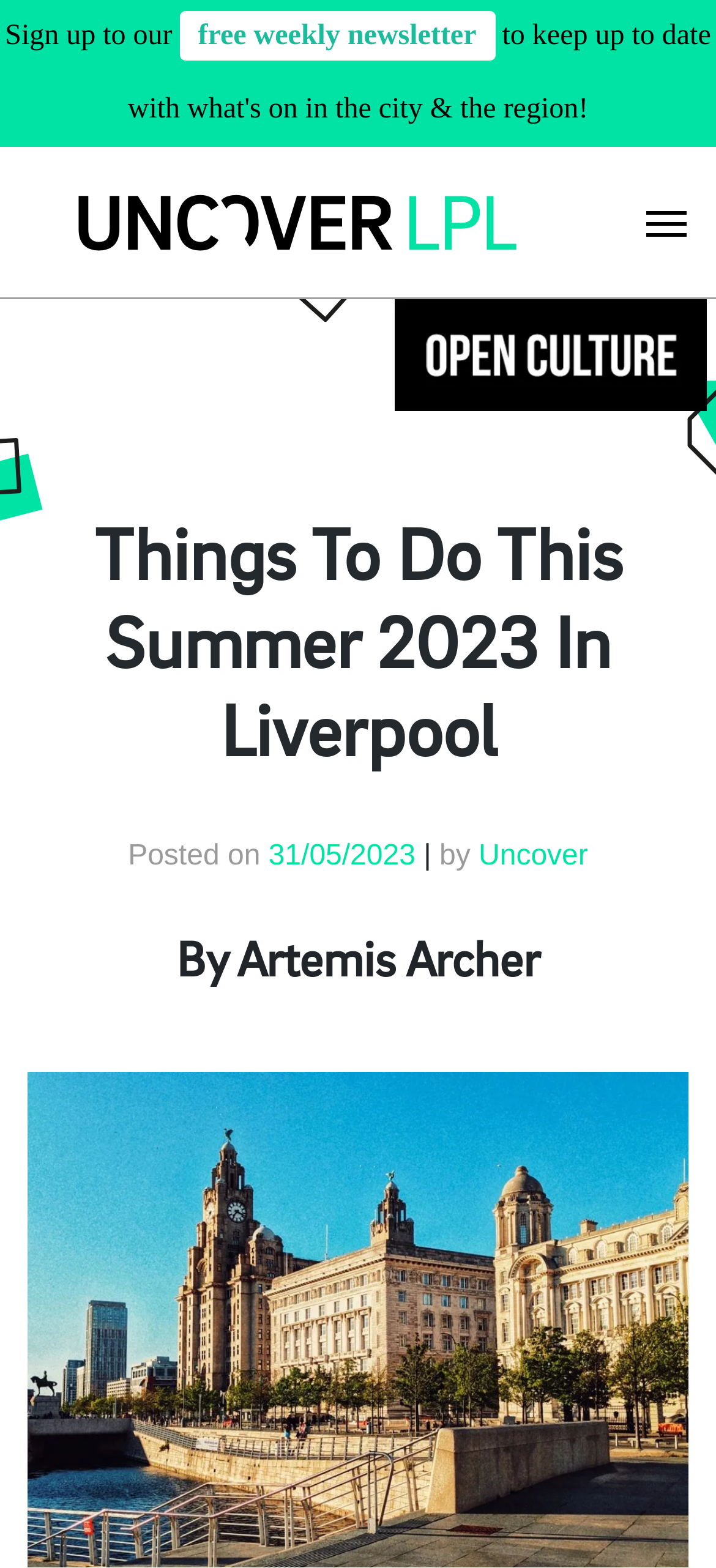What is the name of the newsletter?
Please respond to the question thoroughly and include all relevant details.

I found the name of the newsletter by looking at the link 'free weekly newsletter' which is located next to the text 'Sign up to our'.